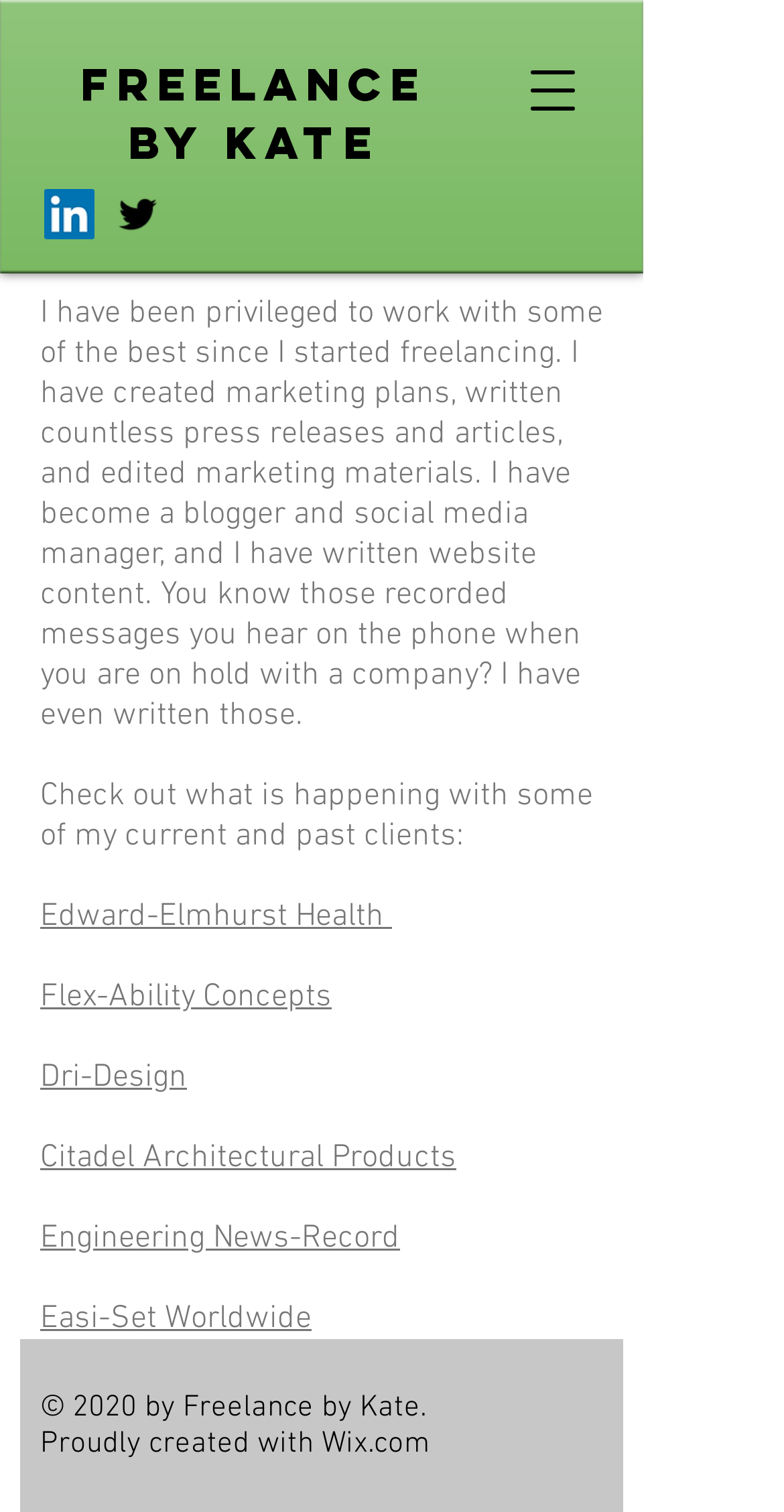Please identify the bounding box coordinates of where to click in order to follow the instruction: "Open navigation menu".

[0.641, 0.027, 0.769, 0.093]